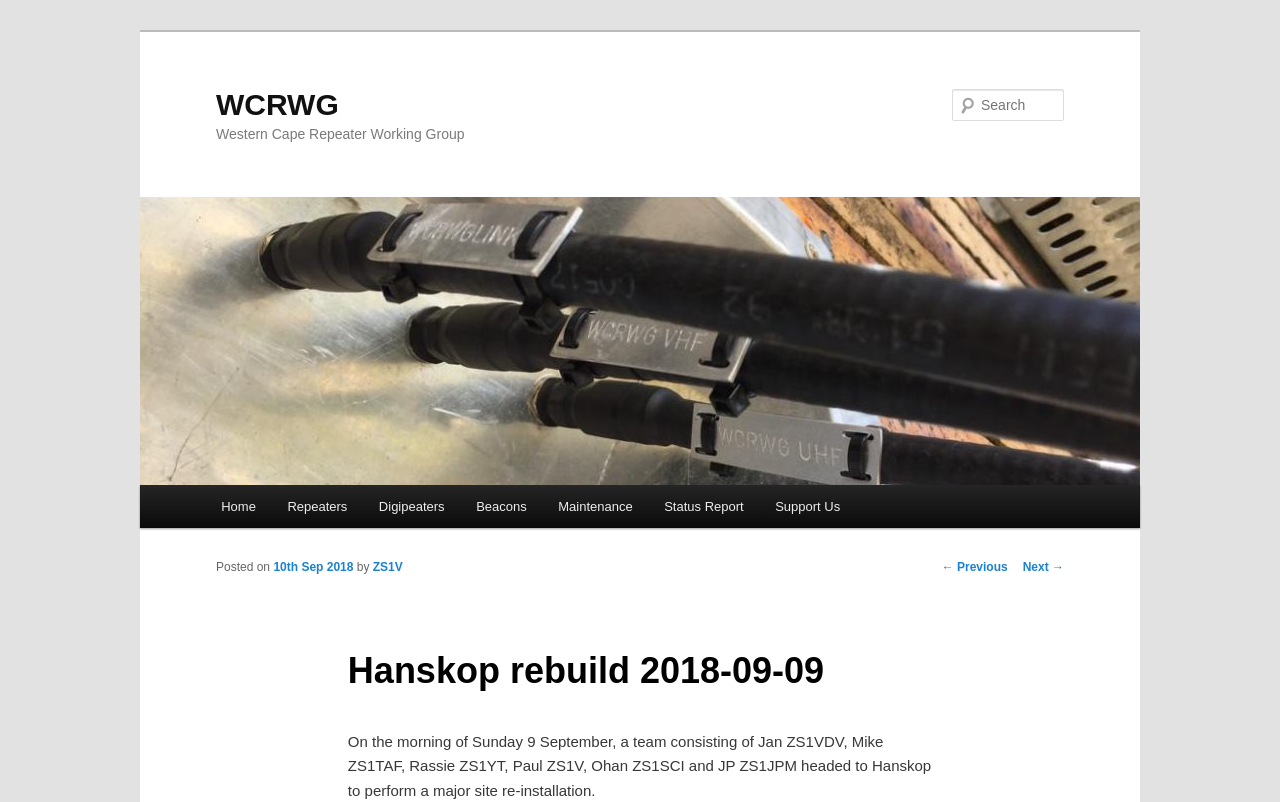Determine the bounding box coordinates of the element that should be clicked to execute the following command: "Search for something".

[0.744, 0.111, 0.831, 0.151]